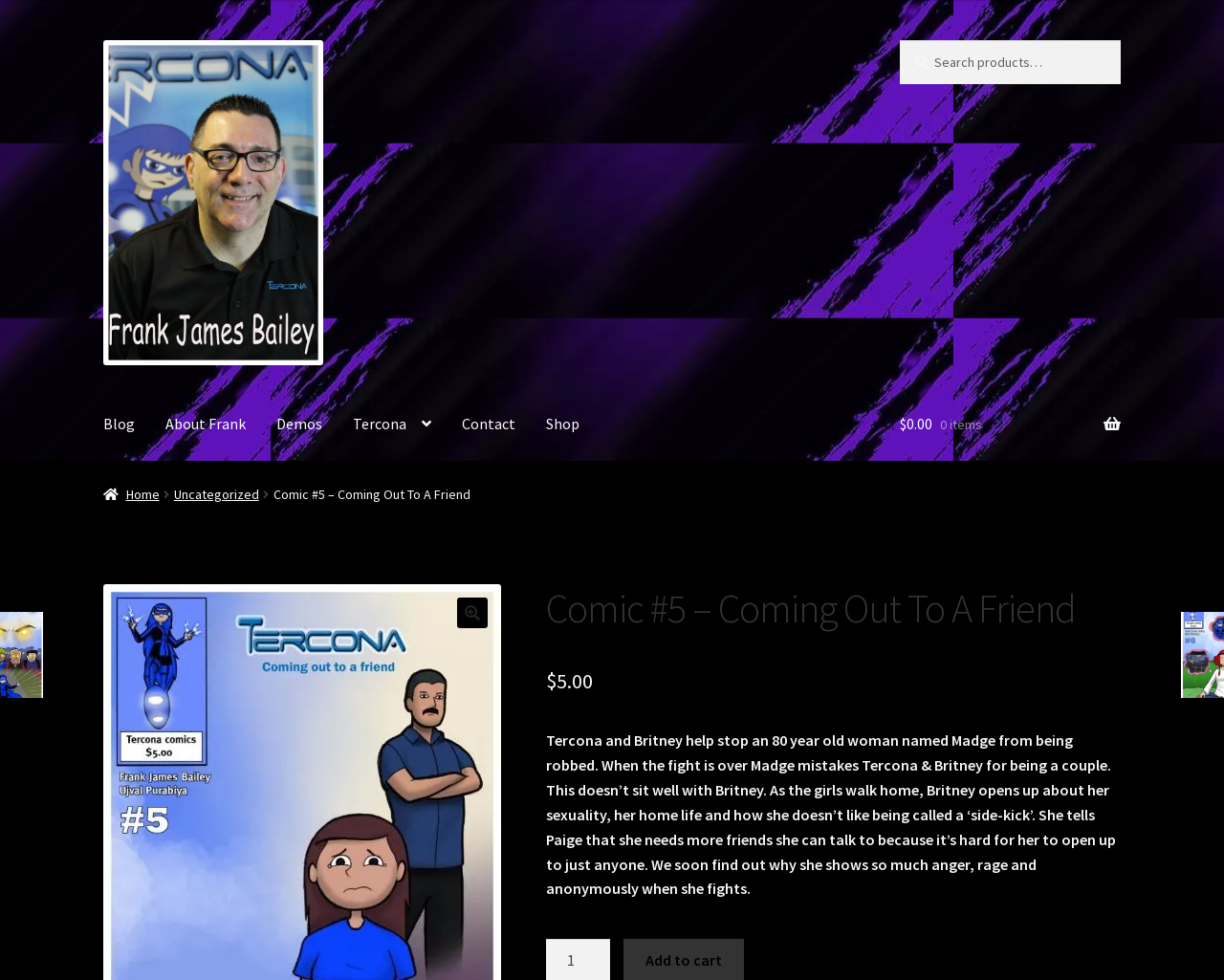Determine the bounding box coordinates for the HTML element mentioned in the following description: "Comic #4 – Fighting Blind". The coordinates should be a list of four floats ranging from 0 to 1, represented as [left, top, right, bottom].

[0.365, 0.471, 0.501, 0.523]